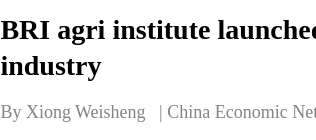Provide a brief response to the question below using one word or phrase:
Where was the forum held?

Southwest University in China